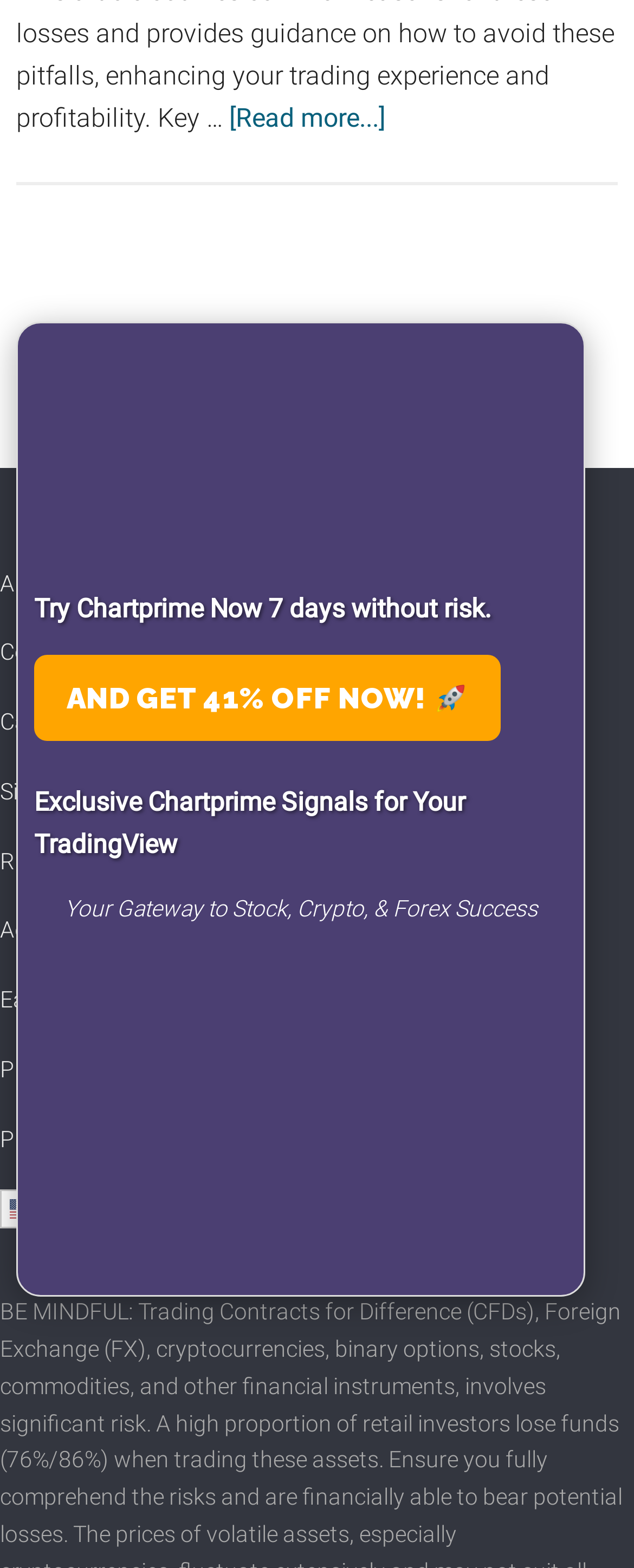From the webpage screenshot, identify the region described by English. Provide the bounding box coordinates as (top-left x, top-left y, bottom-right x, bottom-right y), with each value being a floating point number between 0 and 1.

[0.0, 0.759, 0.418, 0.784]